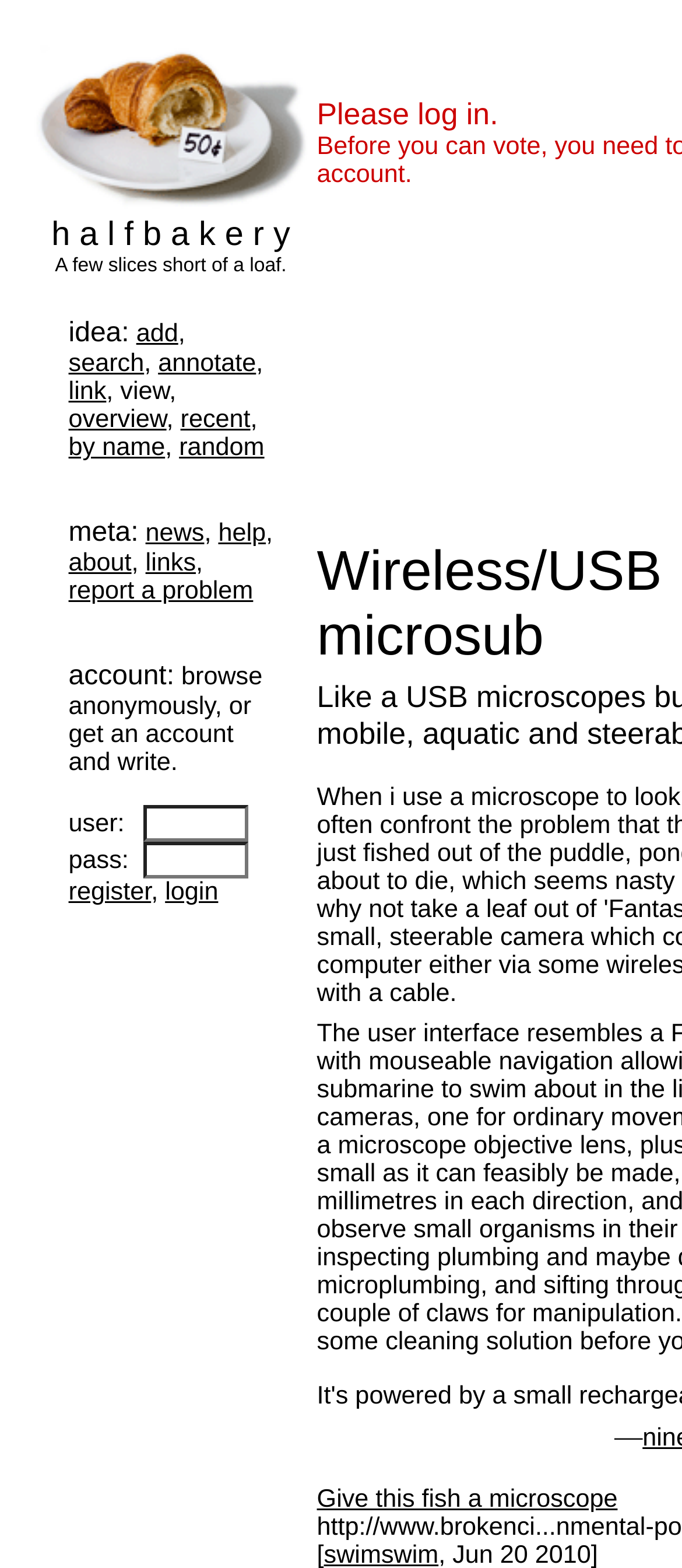Please determine the bounding box coordinates, formatted as (top-left x, top-left y, bottom-right x, bottom-right y), with all values as floating point numbers between 0 and 1. Identify the bounding box of the region described as: Home Page

None